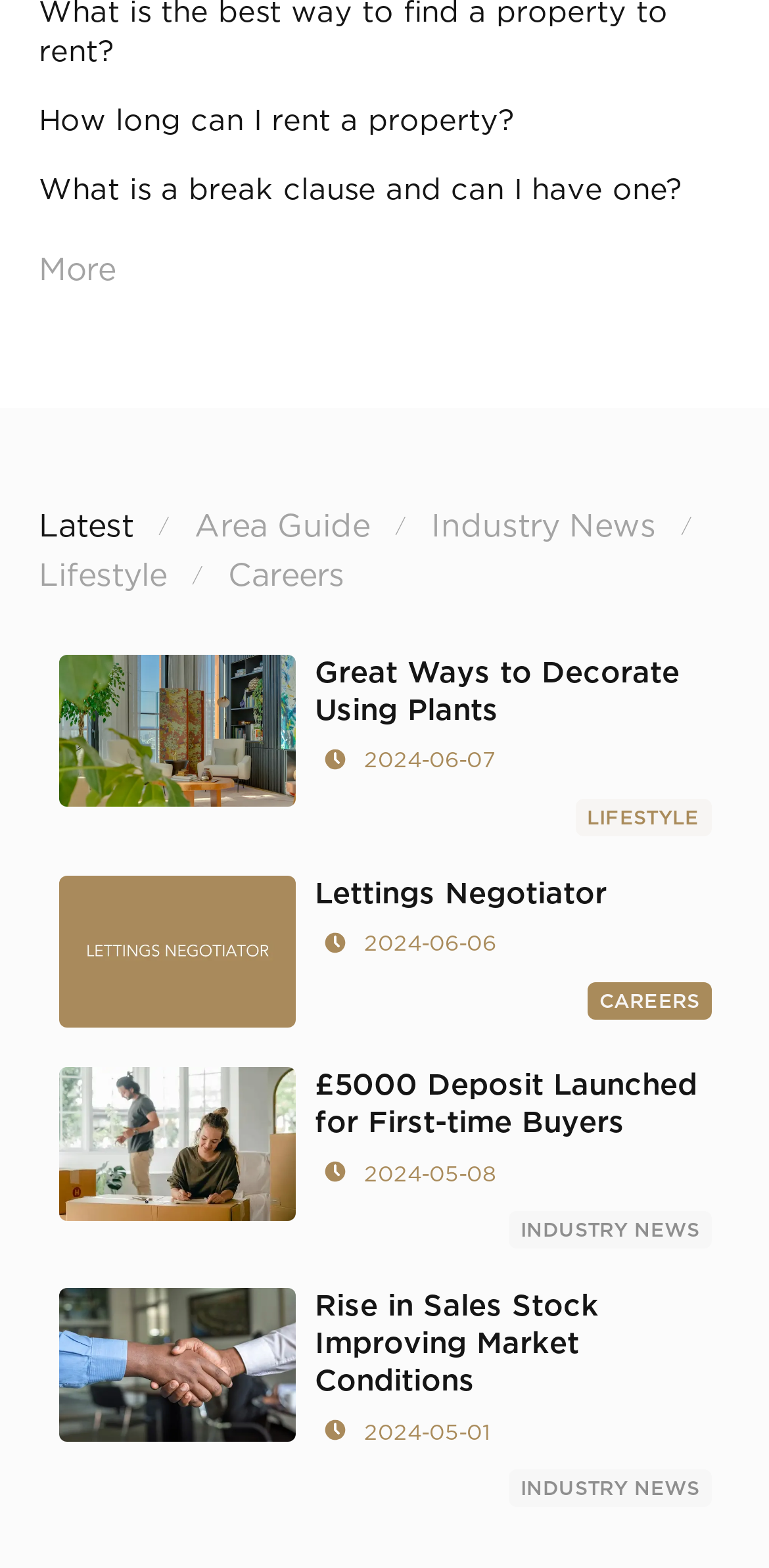Please identify the bounding box coordinates of the element's region that should be clicked to execute the following instruction: "Learn about break clauses". The bounding box coordinates must be four float numbers between 0 and 1, i.e., [left, top, right, bottom].

[0.05, 0.109, 0.95, 0.134]